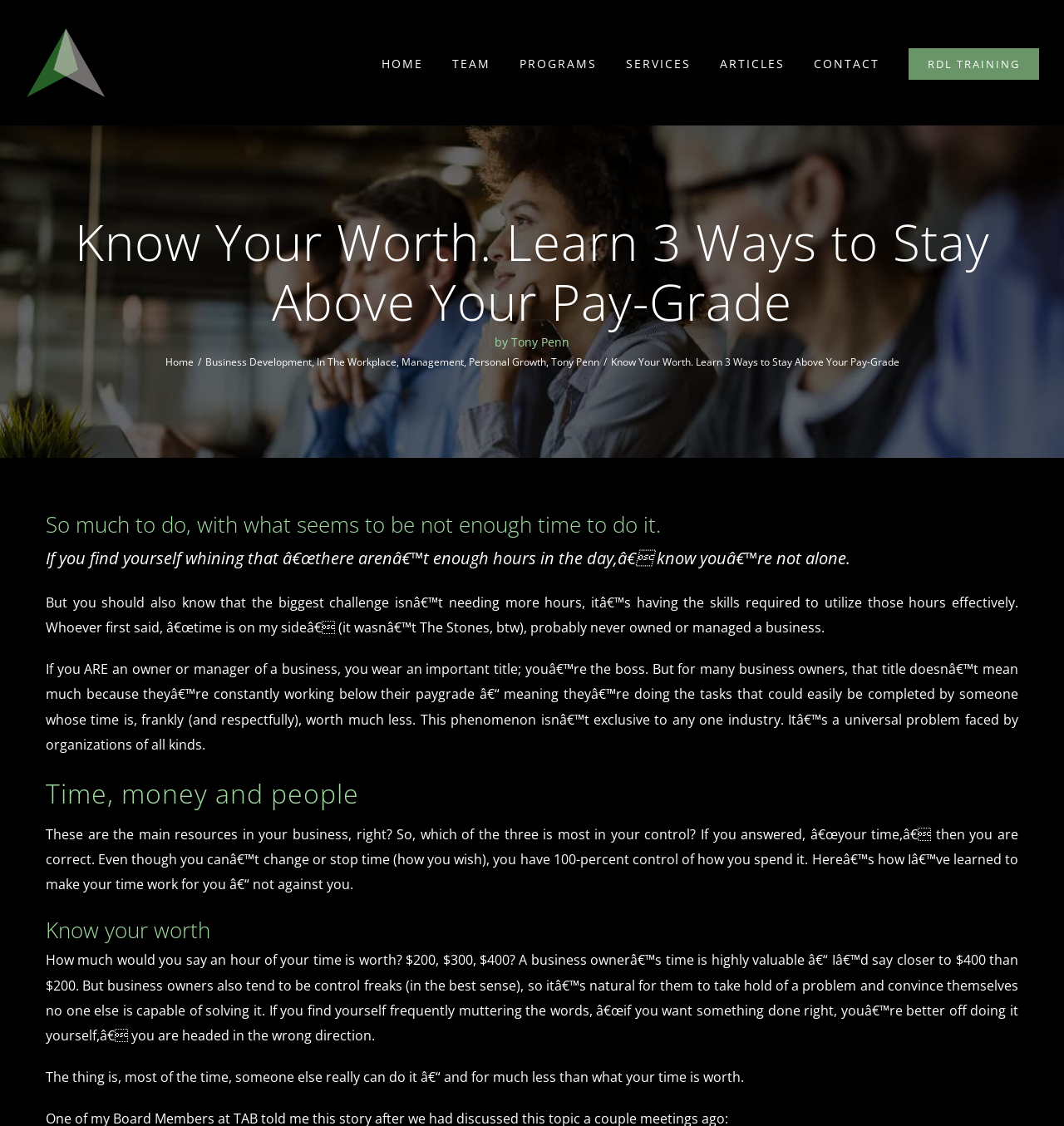Please mark the clickable region by giving the bounding box coordinates needed to complete this instruction: "Click the 'Tony Penn' link".

[0.518, 0.315, 0.563, 0.328]